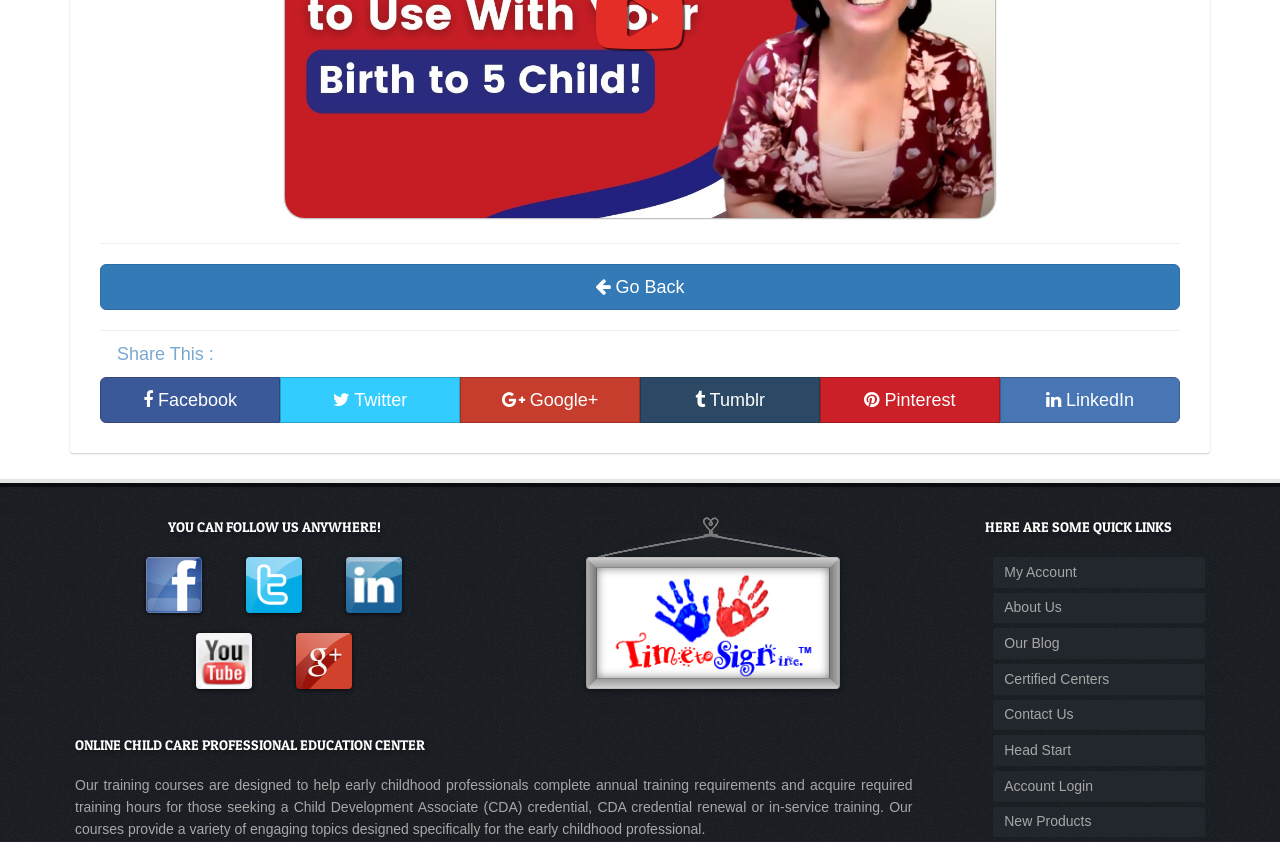Identify the bounding box for the described UI element: "Certified Centers".

[0.785, 0.794, 0.932, 0.819]